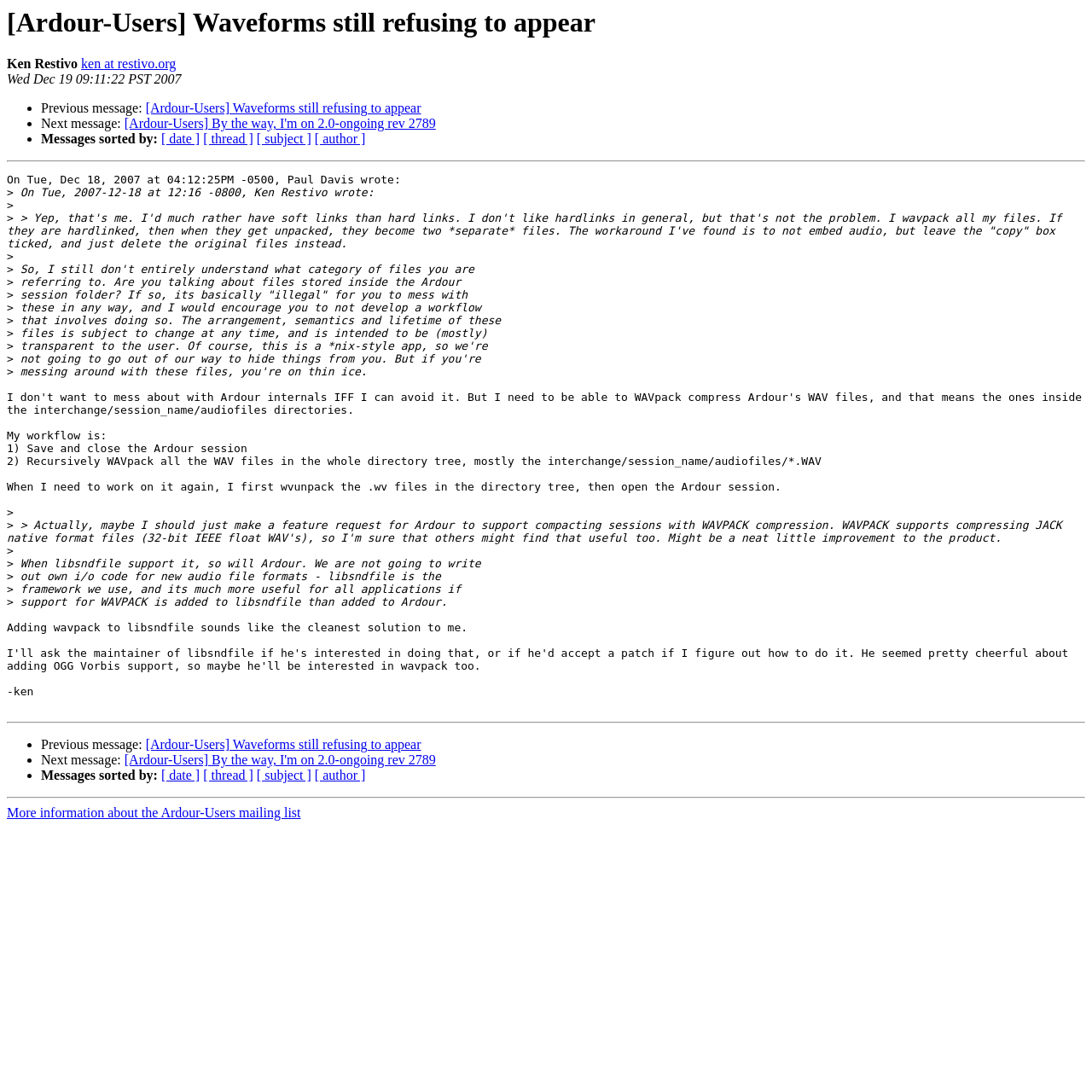Provide a brief response using a word or short phrase to this question:
What is the name of the person who wrote the message?

Ken Restivo